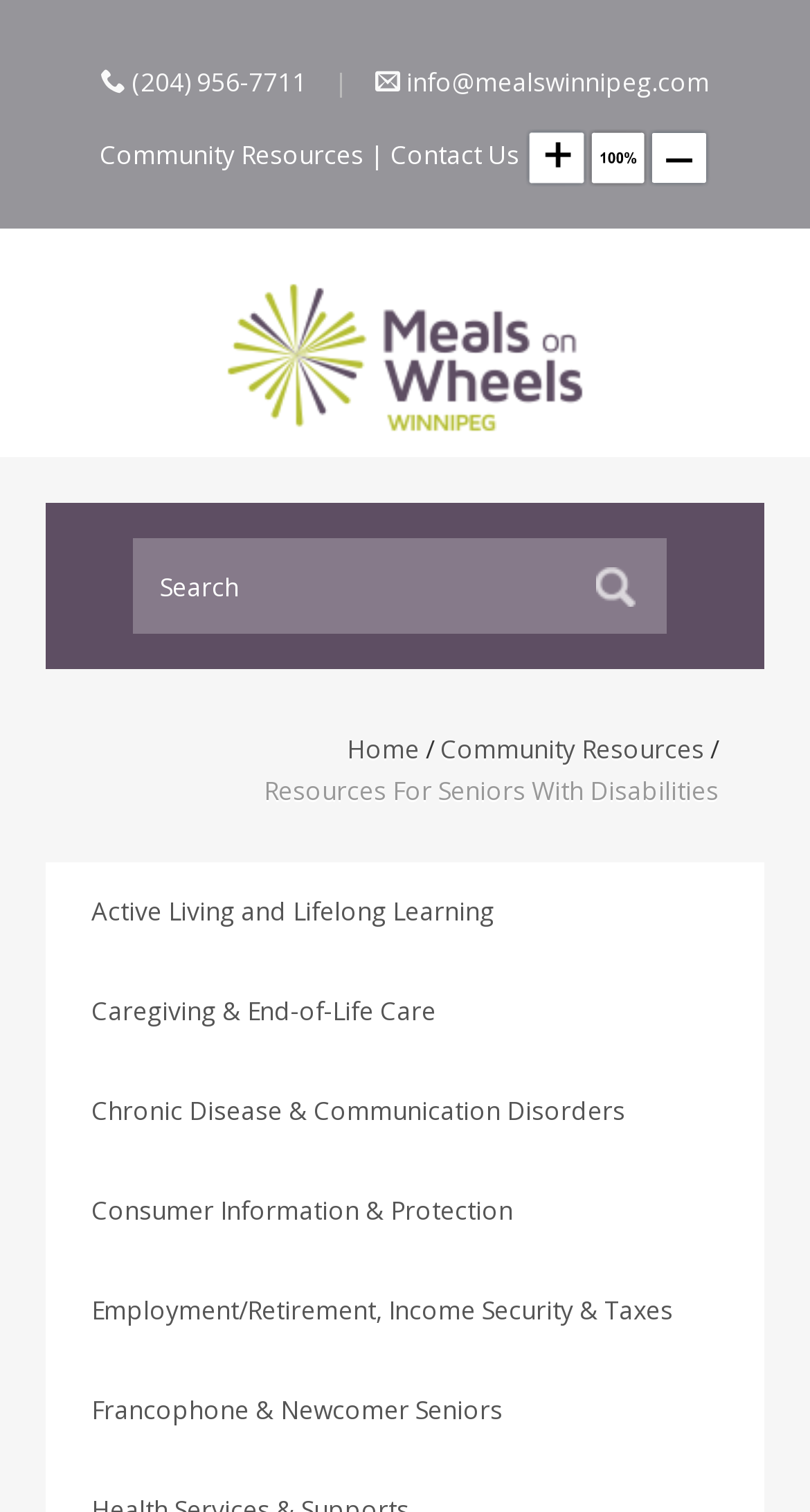Please identify the bounding box coordinates of the area I need to click to accomplish the following instruction: "search for resources".

[0.164, 0.356, 0.822, 0.419]